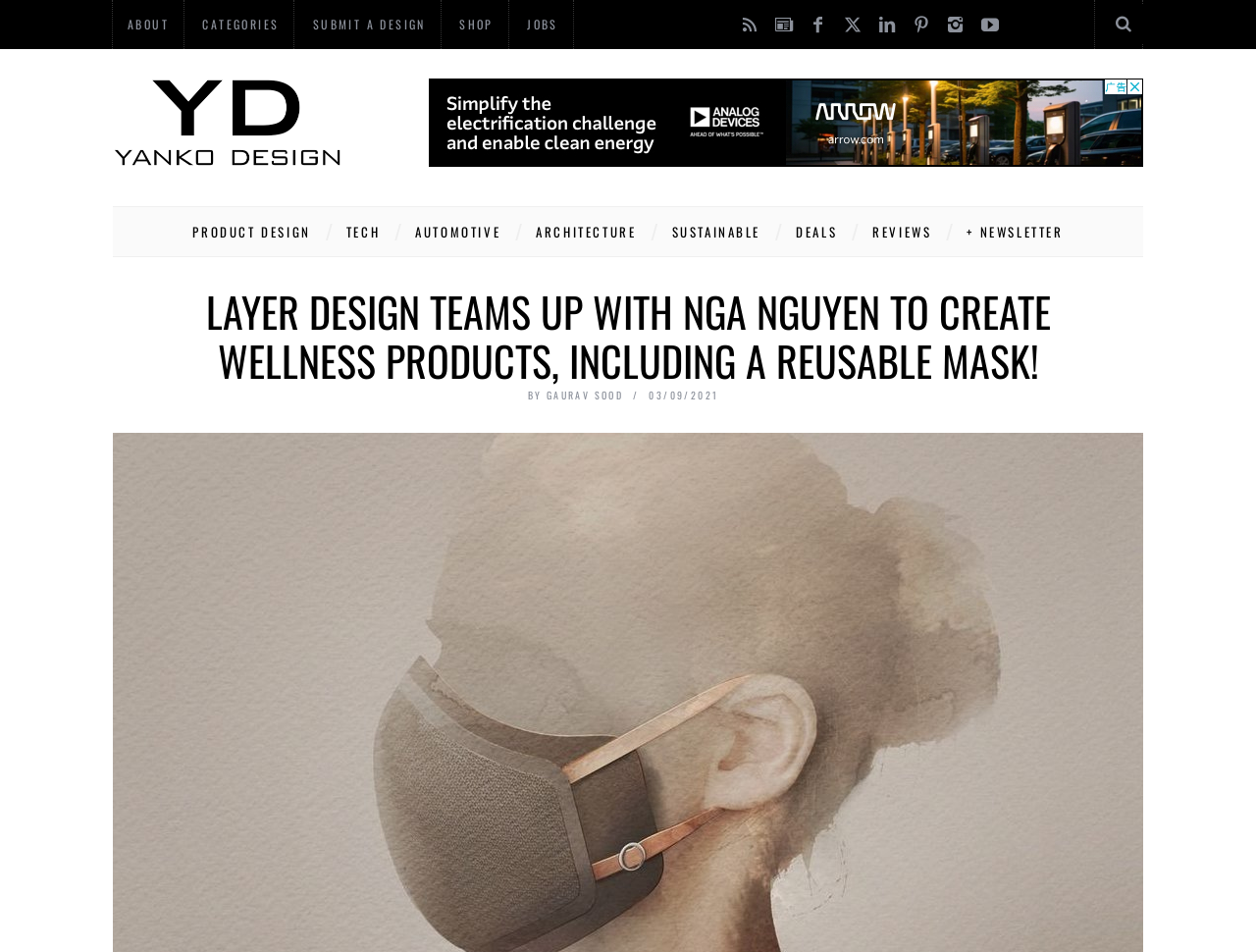What is the name of the design team mentioned in the article?
Answer briefly with a single word or phrase based on the image.

Layer Design